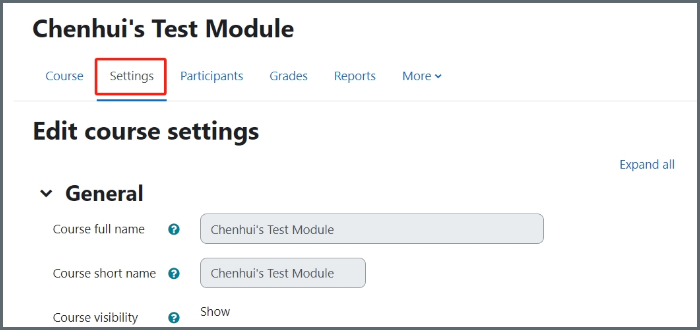What is the current section?
Relying on the image, give a concise answer in one word or a brief phrase.

Settings